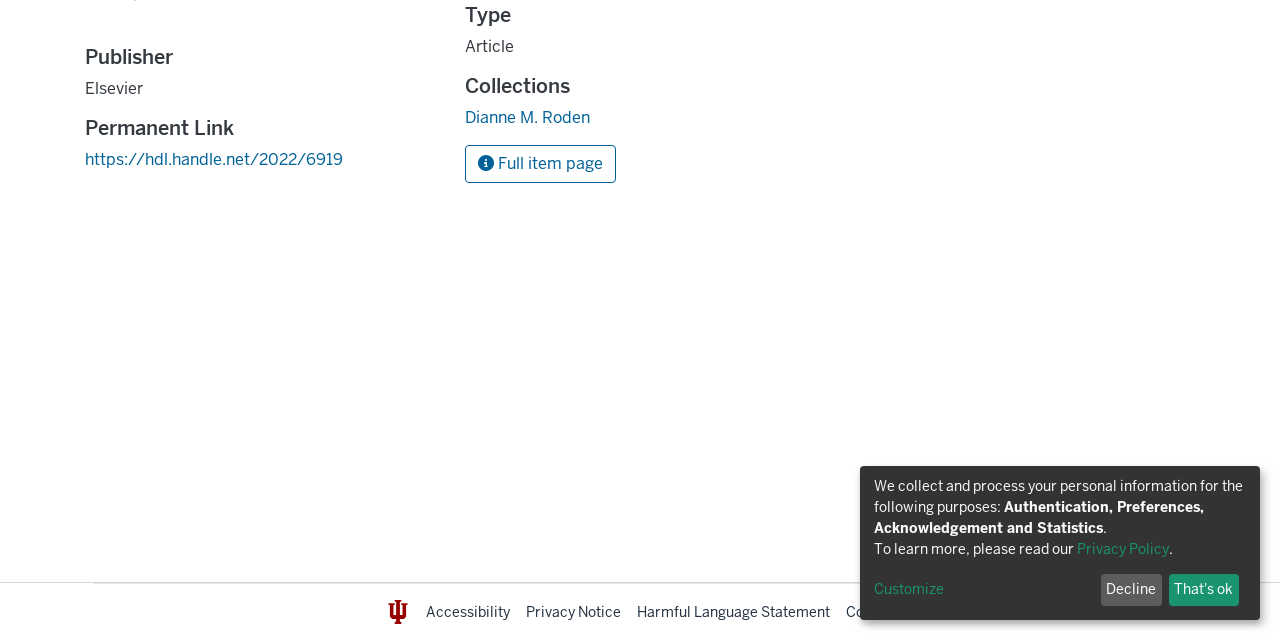Predict the bounding box coordinates of the UI element that matches this description: "Dianne M. Roden". The coordinates should be in the format [left, top, right, bottom] with each value between 0 and 1.

[0.363, 0.168, 0.461, 0.201]